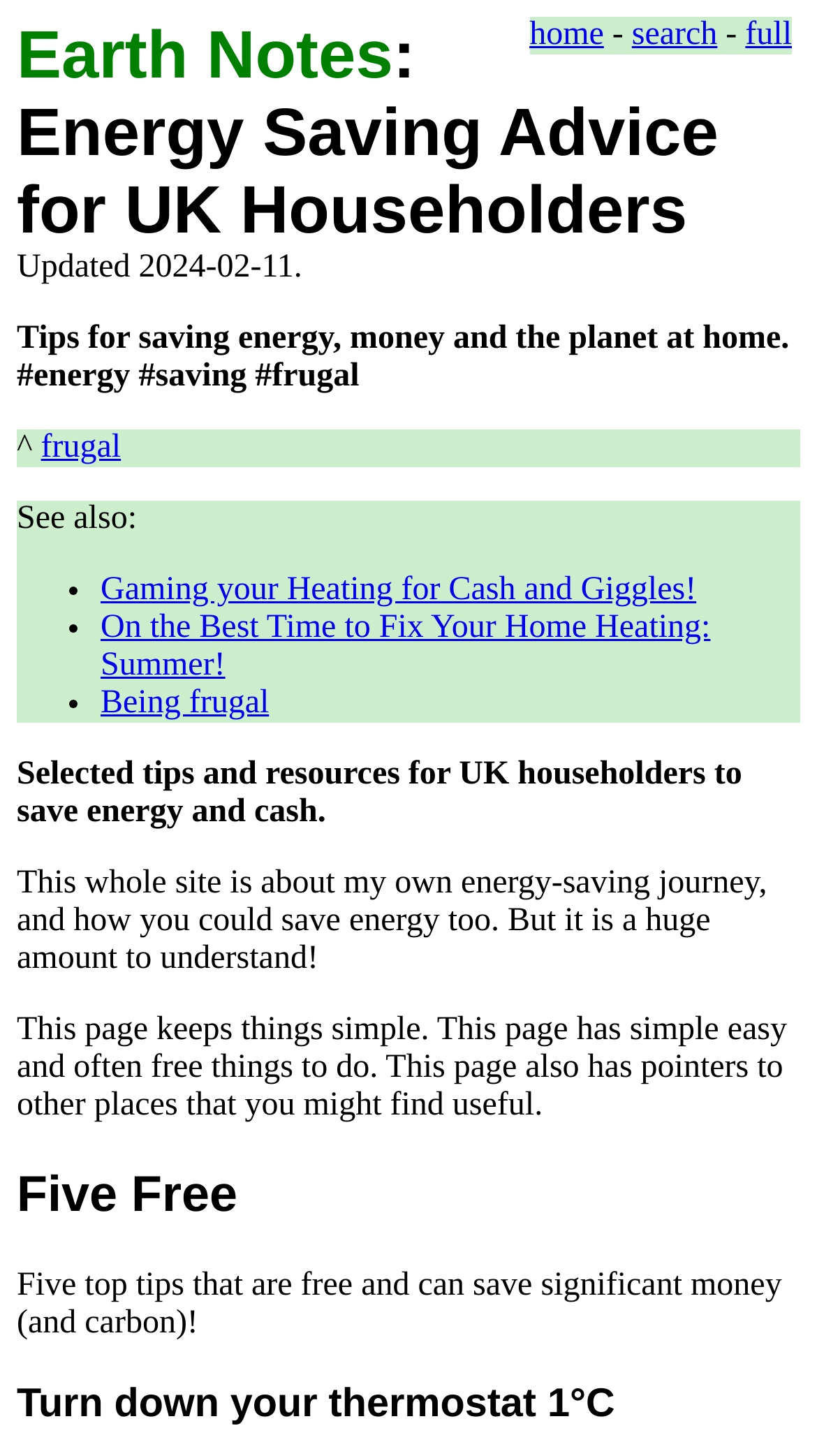Using the information from the screenshot, answer the following question thoroughly:
What is the first free tip mentioned on the webpage?

After analyzing the webpage content, I found that the first free tip mentioned is to turn down the thermostat by 1°C, which is stated under the 'Five Free' heading.